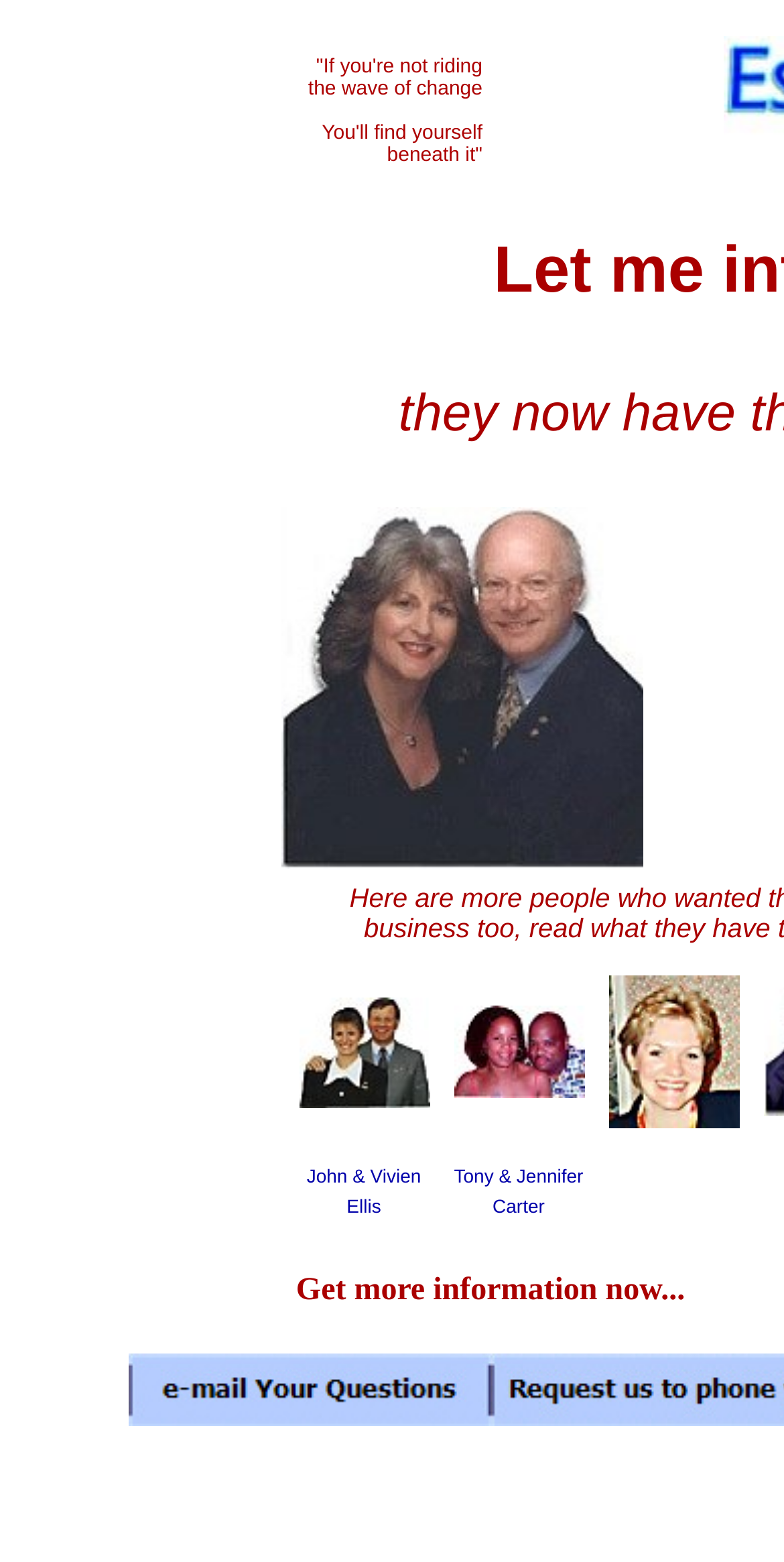Look at the image and give a detailed response to the following question: How are the testimonials organized on the page?

I looked at the LayoutTableCell elements, which contain the names and images of the people providing testimonials. These elements are arranged in a grid-like structure, indicating that the testimonials are organized in a table on the page.